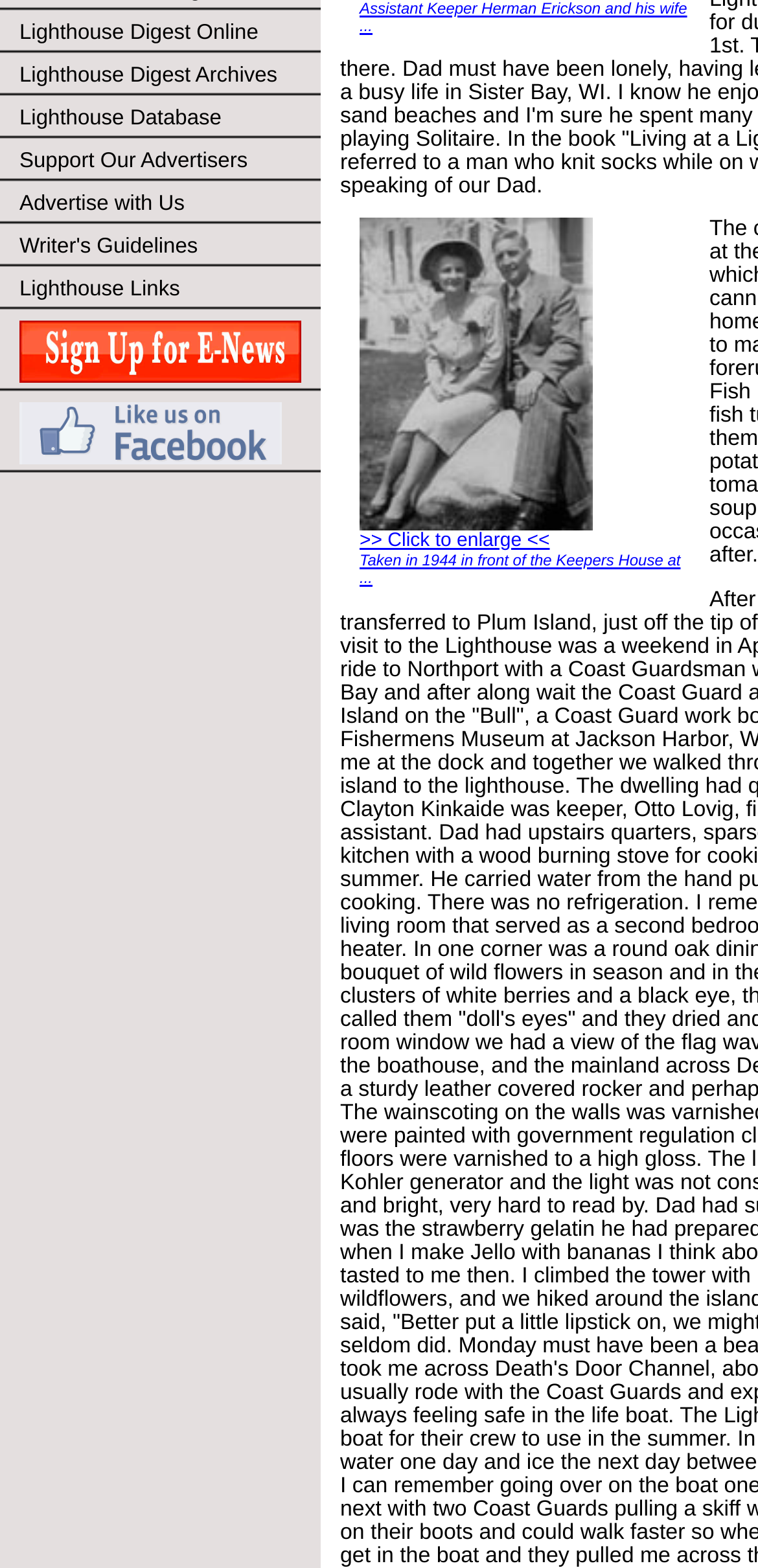Identify the bounding box coordinates for the UI element described as: "Lighthouse Database". The coordinates should be provided as four floats between 0 and 1: [left, top, right, bottom].

[0.0, 0.062, 0.423, 0.089]